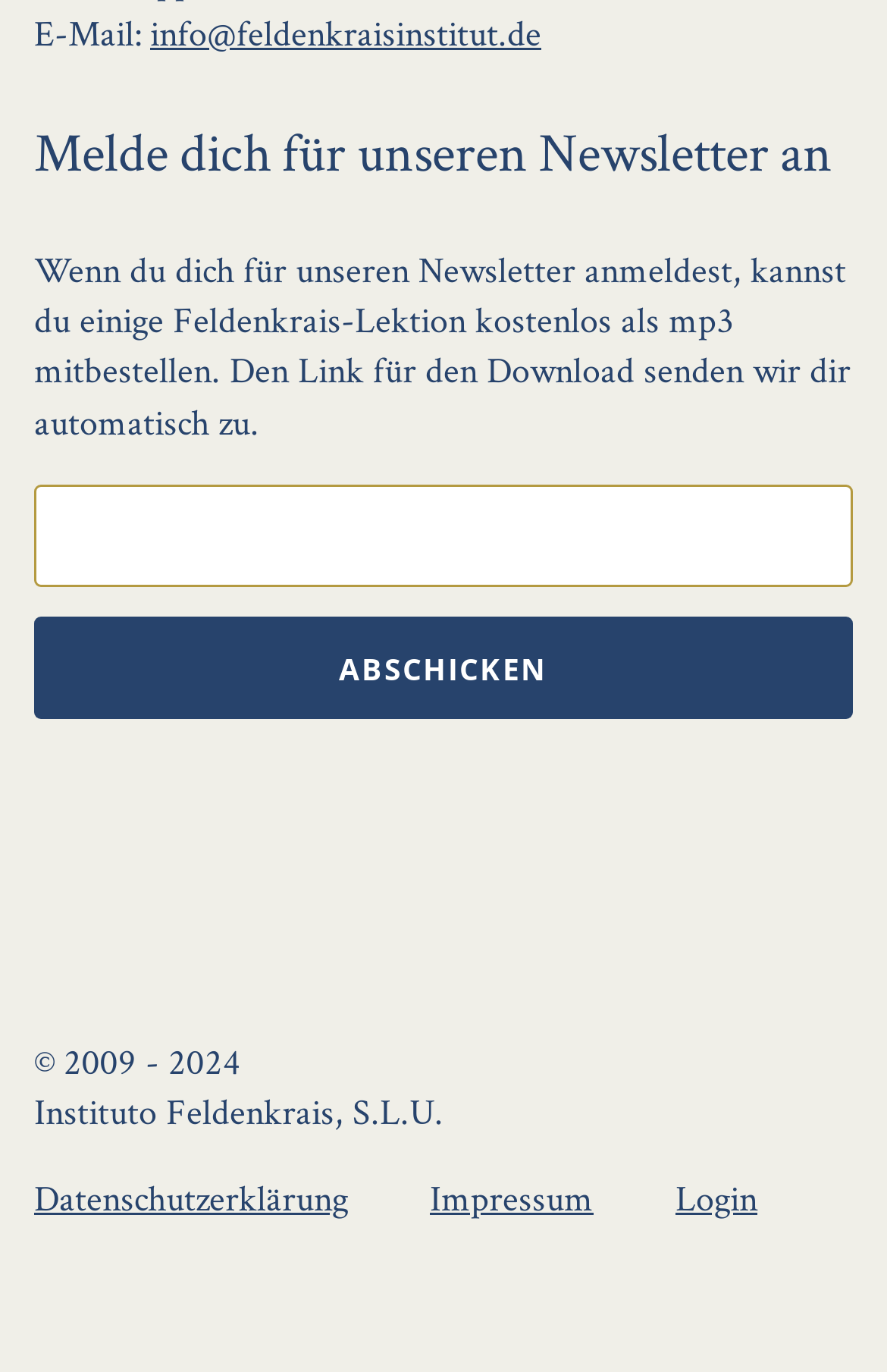Please determine the bounding box of the UI element that matches this description: parent_node: ABSCHICKEN name="ife_email". The coordinates should be given as (top-left x, top-left y, bottom-right x, bottom-right y), with all values between 0 and 1.

[0.038, 0.354, 0.962, 0.428]